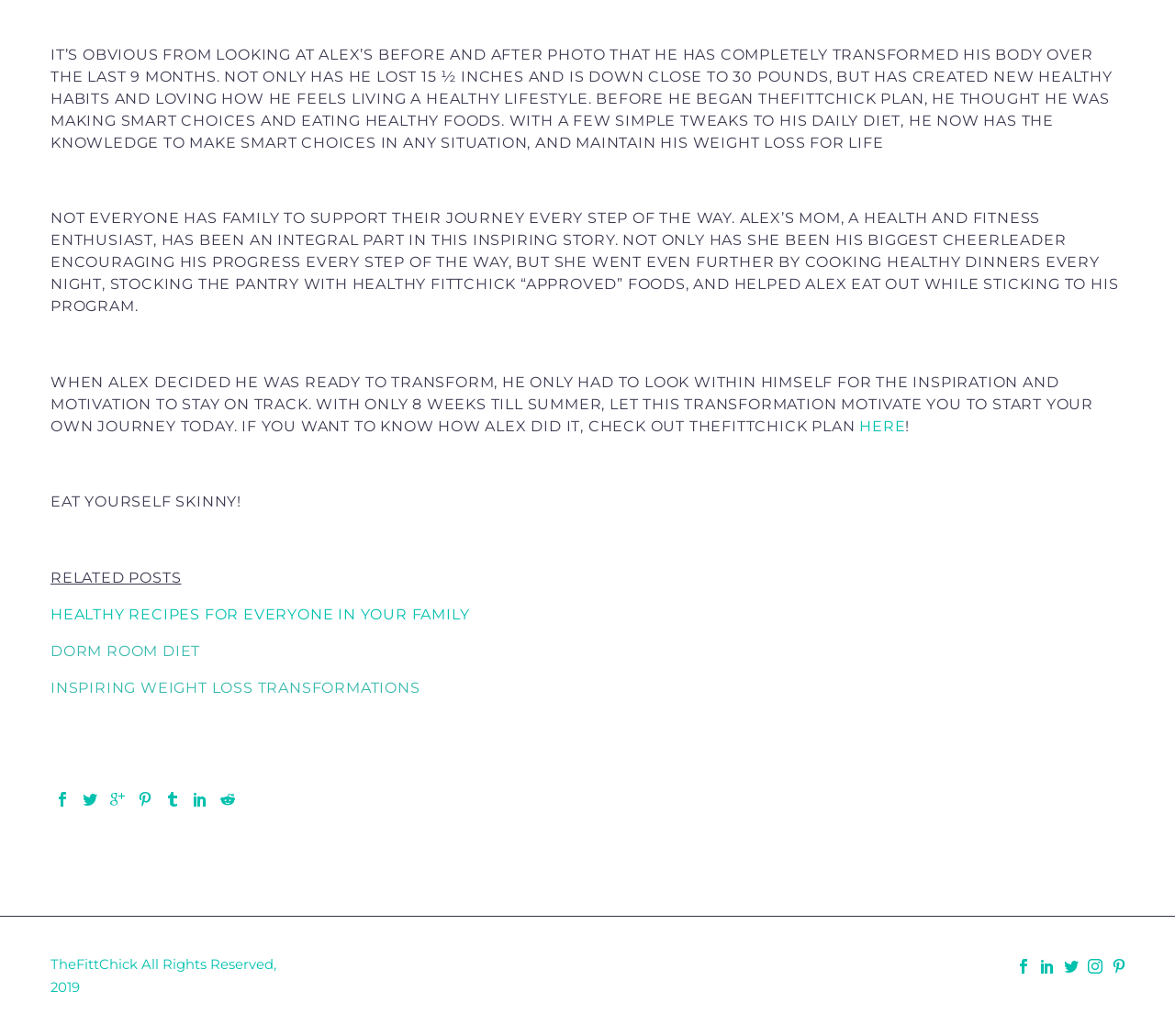From the image, can you give a detailed response to the question below:
What is the name of the plan Alex followed?

According to the third heading, Alex followed TheFittChick Plan to achieve his weight loss transformation.